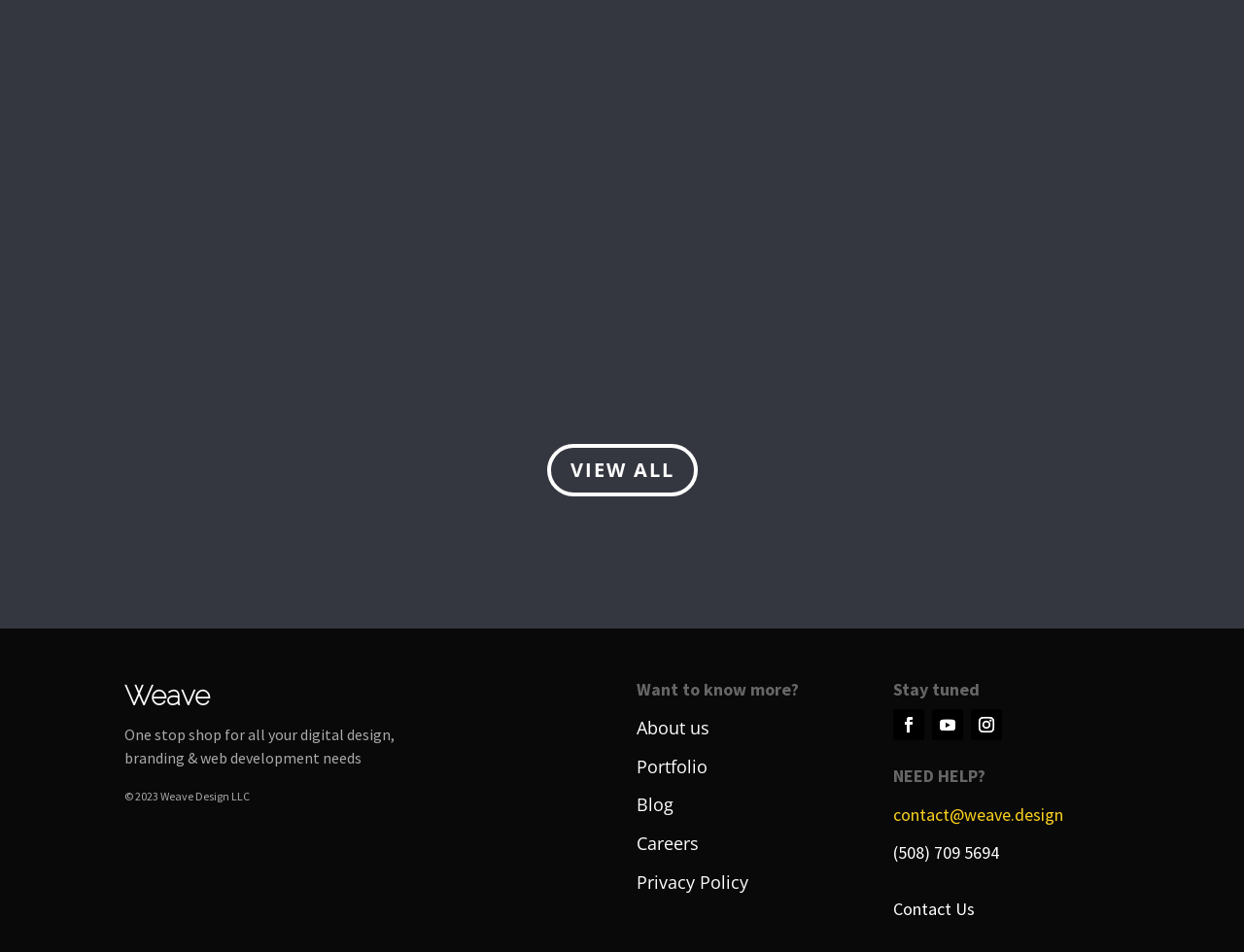Locate the bounding box coordinates of the clickable element to fulfill the following instruction: "View recent work". Provide the coordinates as four float numbers between 0 and 1 in the format [left, top, right, bottom].

[0.1, 0.399, 0.351, 0.419]